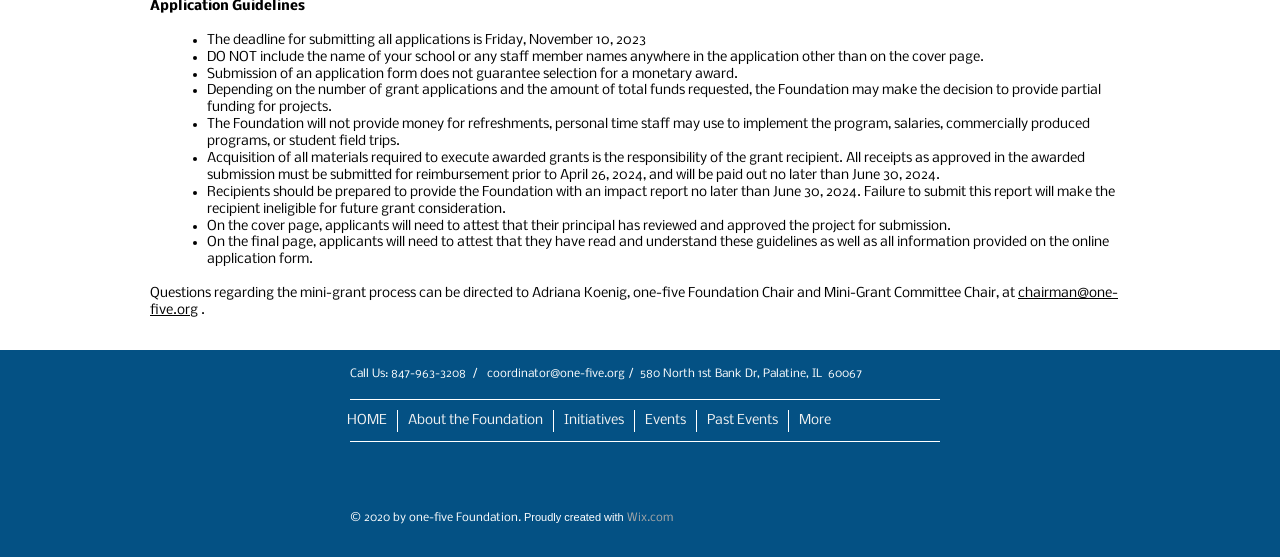Please identify the coordinates of the bounding box for the clickable region that will accomplish this instruction: "Visit the 'About the Foundation' page".

[0.31, 0.736, 0.432, 0.775]